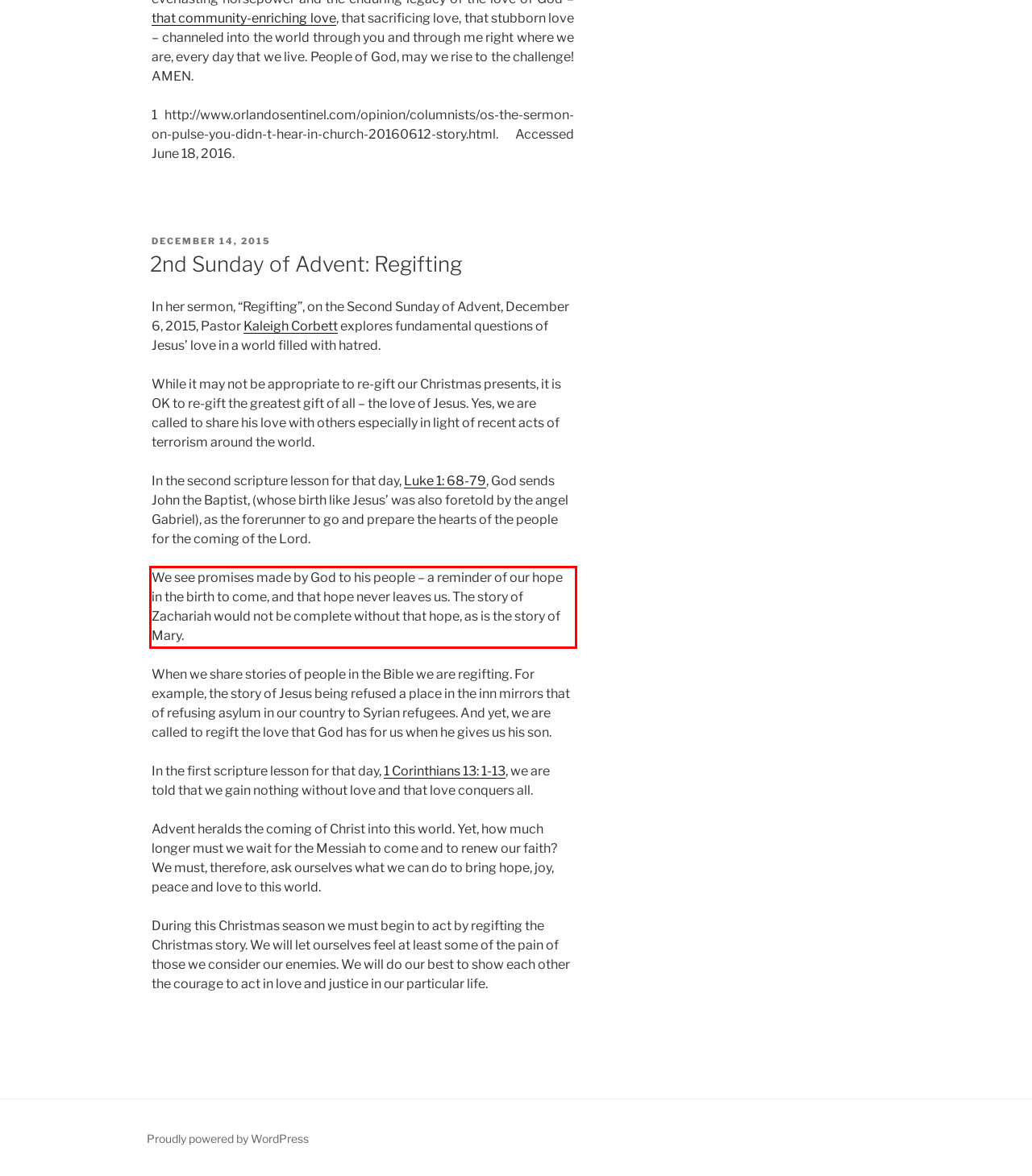You are provided with a screenshot of a webpage featuring a red rectangle bounding box. Extract the text content within this red bounding box using OCR.

We see promises made by God to his people – a reminder of our hope in the birth to come, and that hope never leaves us. The story of Zachariah would not be complete without that hope, as is the story of Mary.